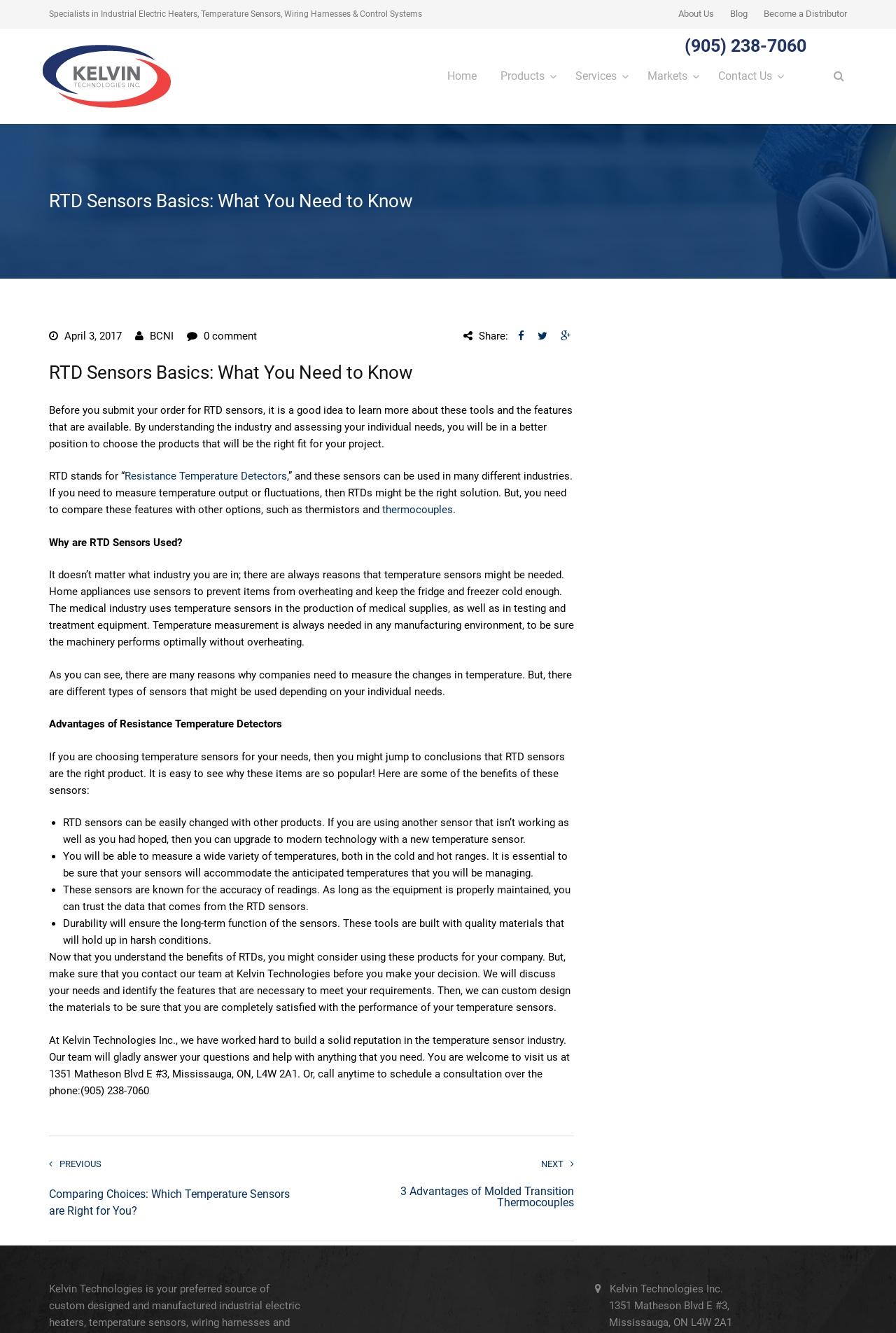Please answer the following question using a single word or phrase: 
What are the benefits of RTD sensors?

Easy to change, wide temperature range, accurate readings, and durability